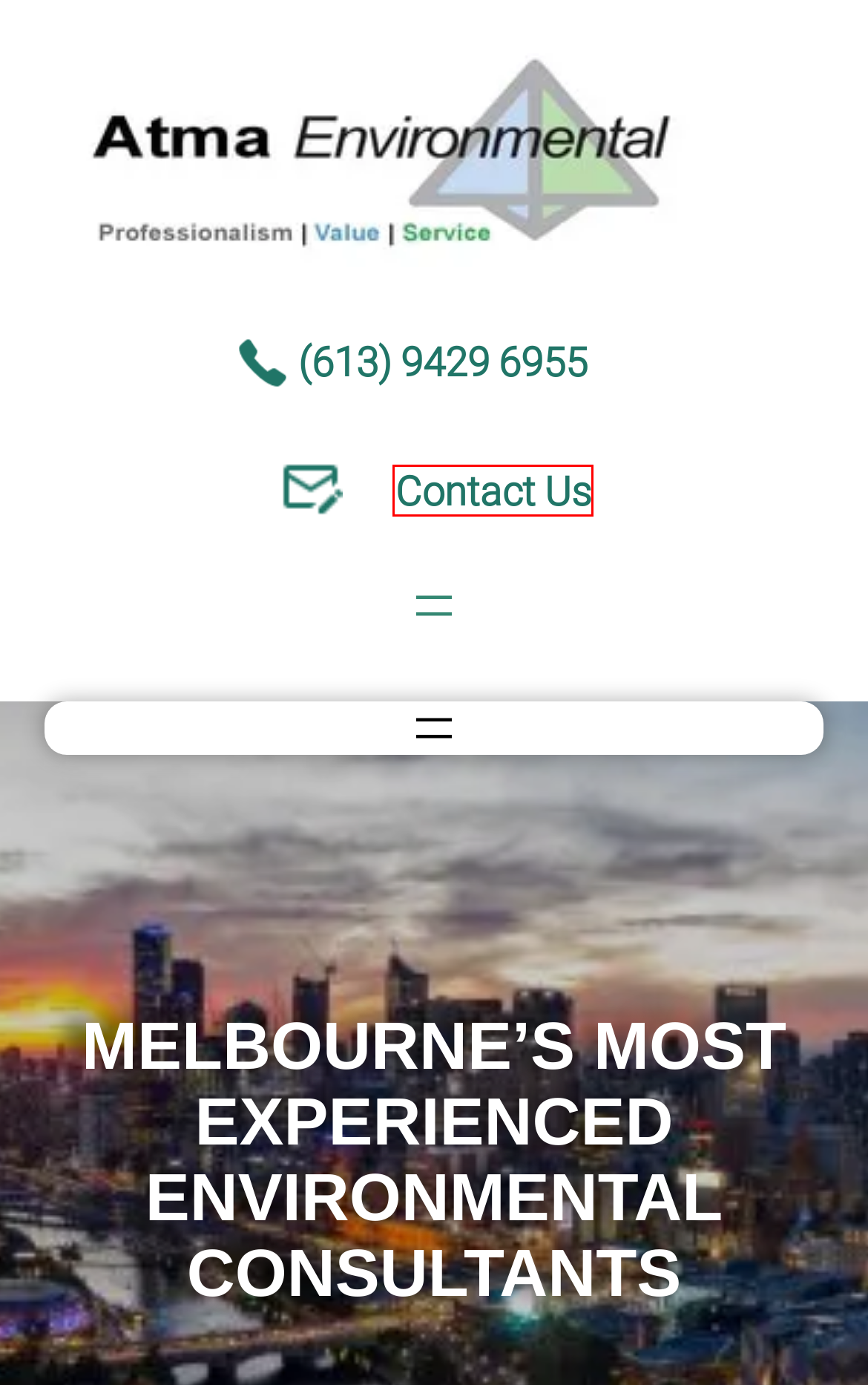Look at the screenshot of a webpage where a red bounding box surrounds a UI element. Your task is to select the best-matching webpage description for the new webpage after you click the element within the bounding box. The available options are:
A. Site Remediation Experts in Melbourne, Australia  - Atma Environmental
B. Capability Statement Atma Environmental
C. Careers  - Atma Environmental
D. Past Projects by Suburb  - Atma Environmental
E. Contact Us  - Atma Environmental
F. Contaminated Land Services  - Atma Environmental
G. Privacy Policy  - Atma Environmental
H. Clean Up to The Extent Practicable (CUTEP)  - Atma Environmental

E